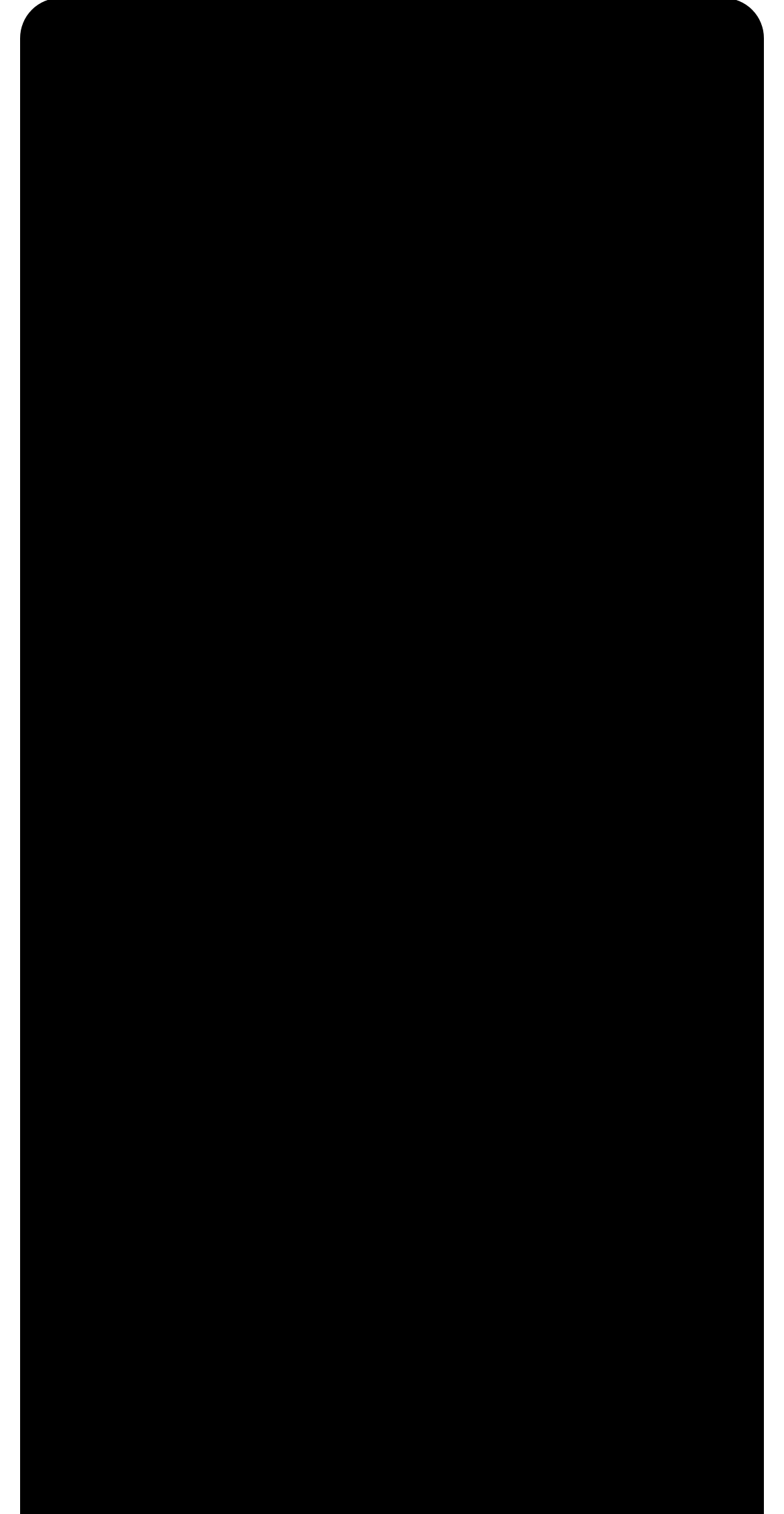Refer to the image and provide an in-depth answer to the question:
What are the services offered by the company?

The services offered by the company can be found in the links under the 'SERVICES' heading, which includes 'Primary Research', 'Business Research', '3rd Party Survey Audits', and more.